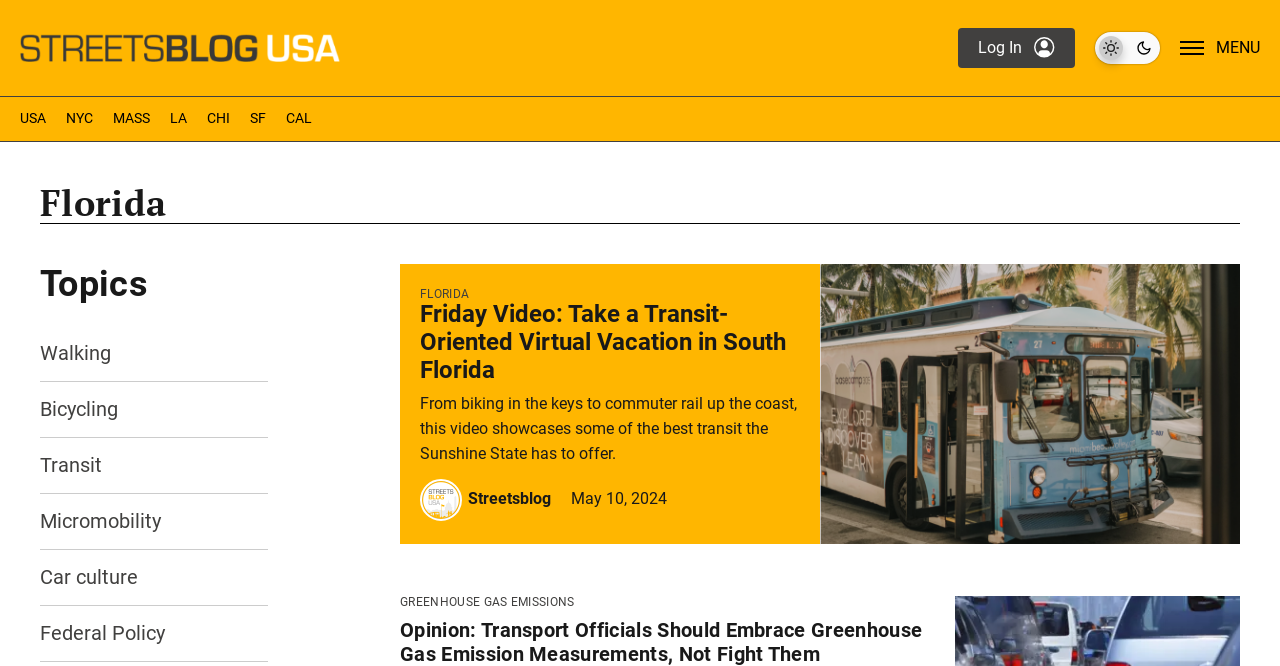Given the description Streetsblog, predict the bounding box coordinates of the UI element. Ensure the coordinates are in the format (top-left x, top-left y, bottom-right x, bottom-right y) and all values are between 0 and 1.

[0.366, 0.734, 0.43, 0.763]